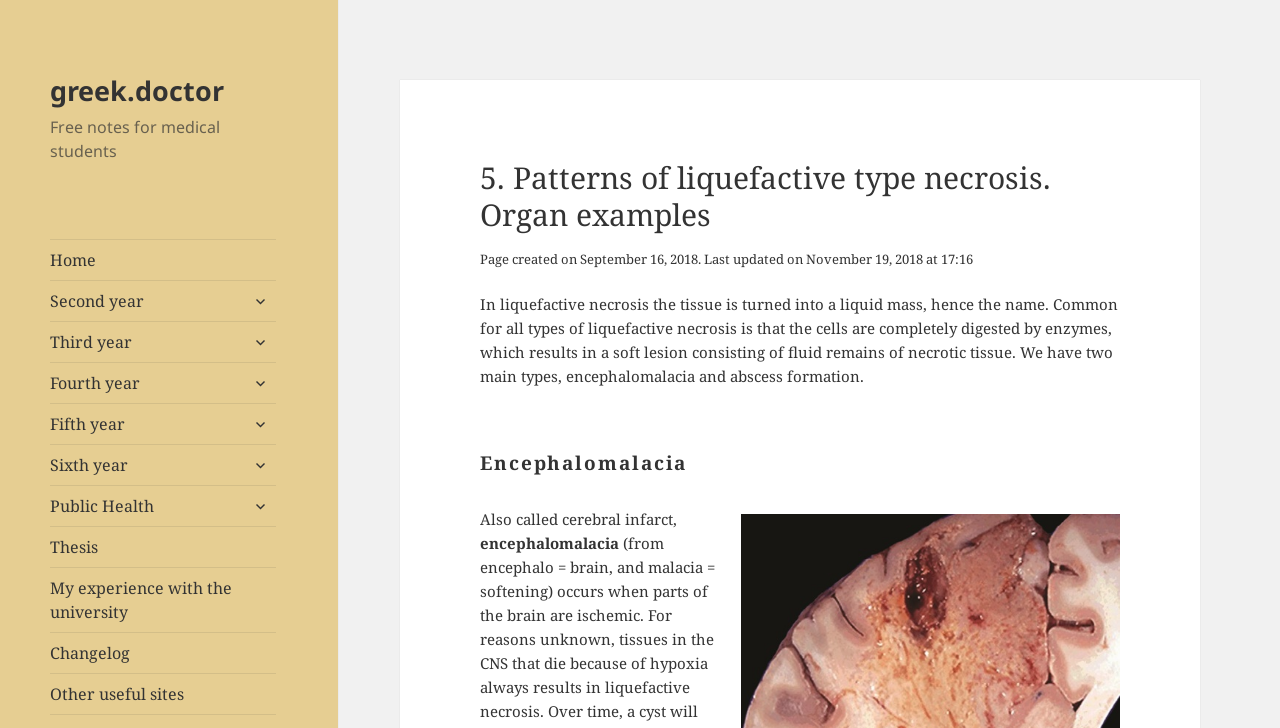Please provide a one-word or phrase answer to the question: 
How many years of medical school are listed?

Six